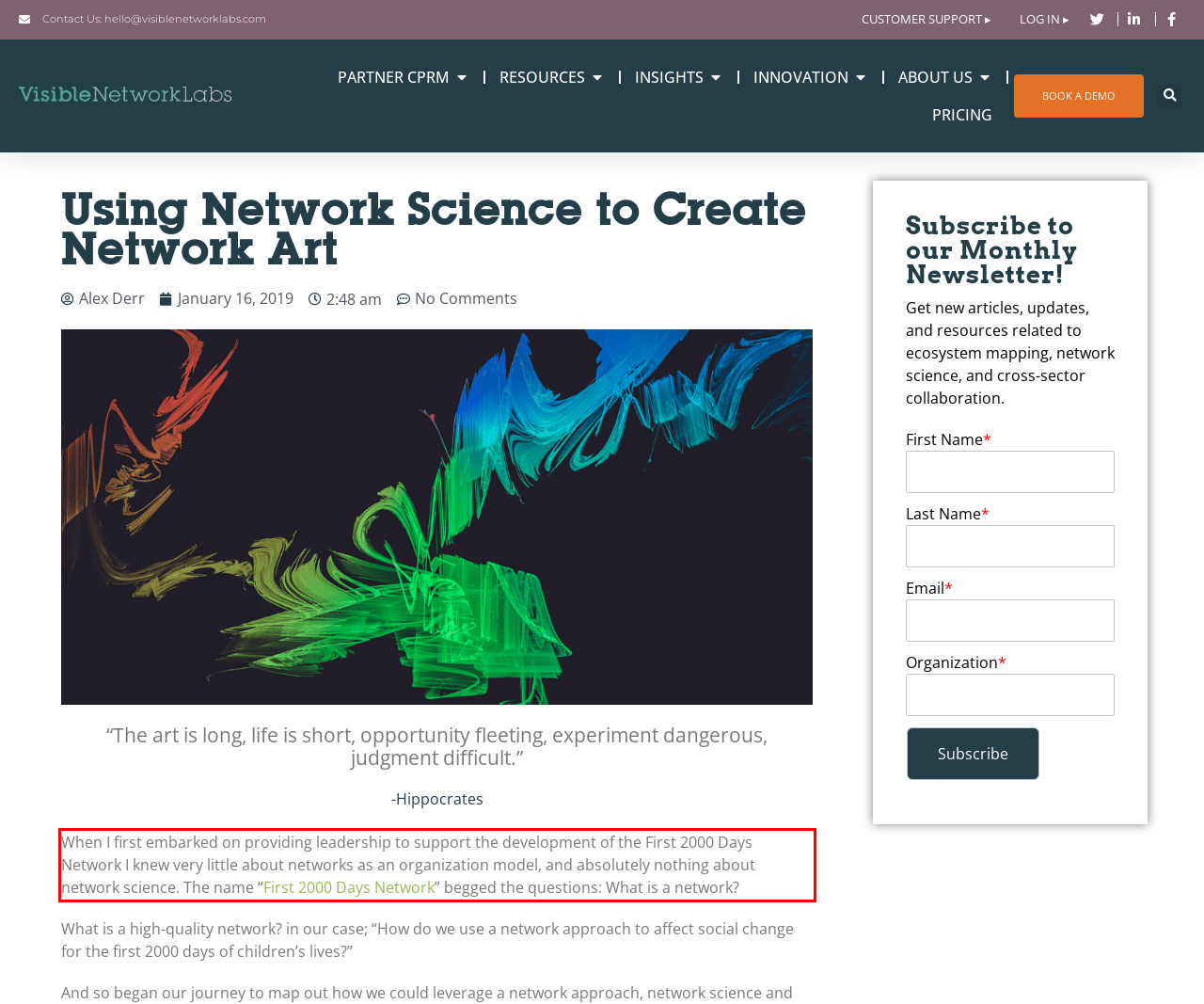Analyze the screenshot of a webpage where a red rectangle is bounding a UI element. Extract and generate the text content within this red bounding box.

When I first embarked on providing leadership to support the development of the First 2000 Days Network I knew very little about networks as an organization model, and absolutely nothing about network science. The name “First 2000 Days Network” begged the questions: What is a network?